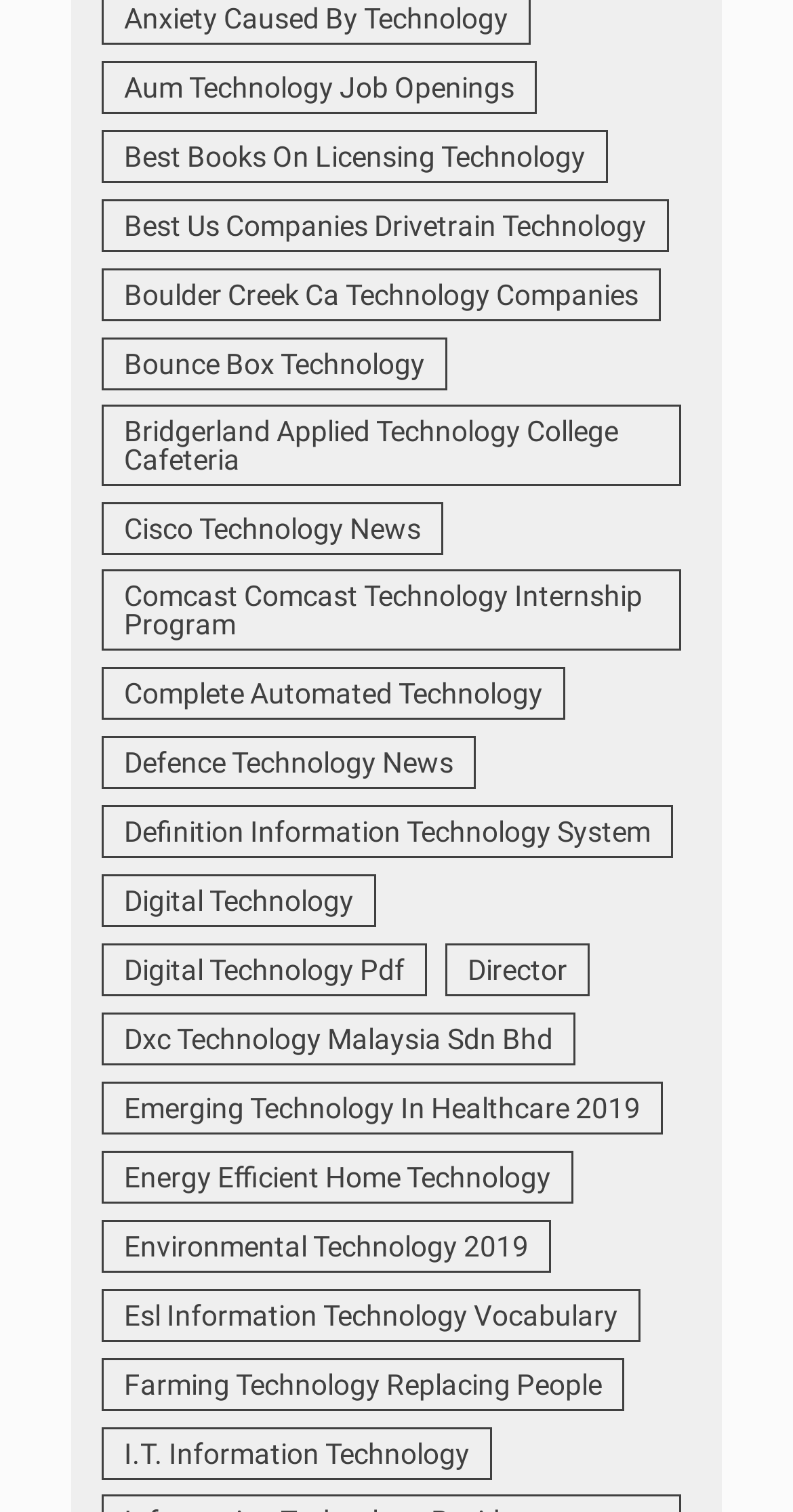Is there a link related to environmental issues?
Based on the image, give a concise answer in the form of a single word or short phrase.

Yes